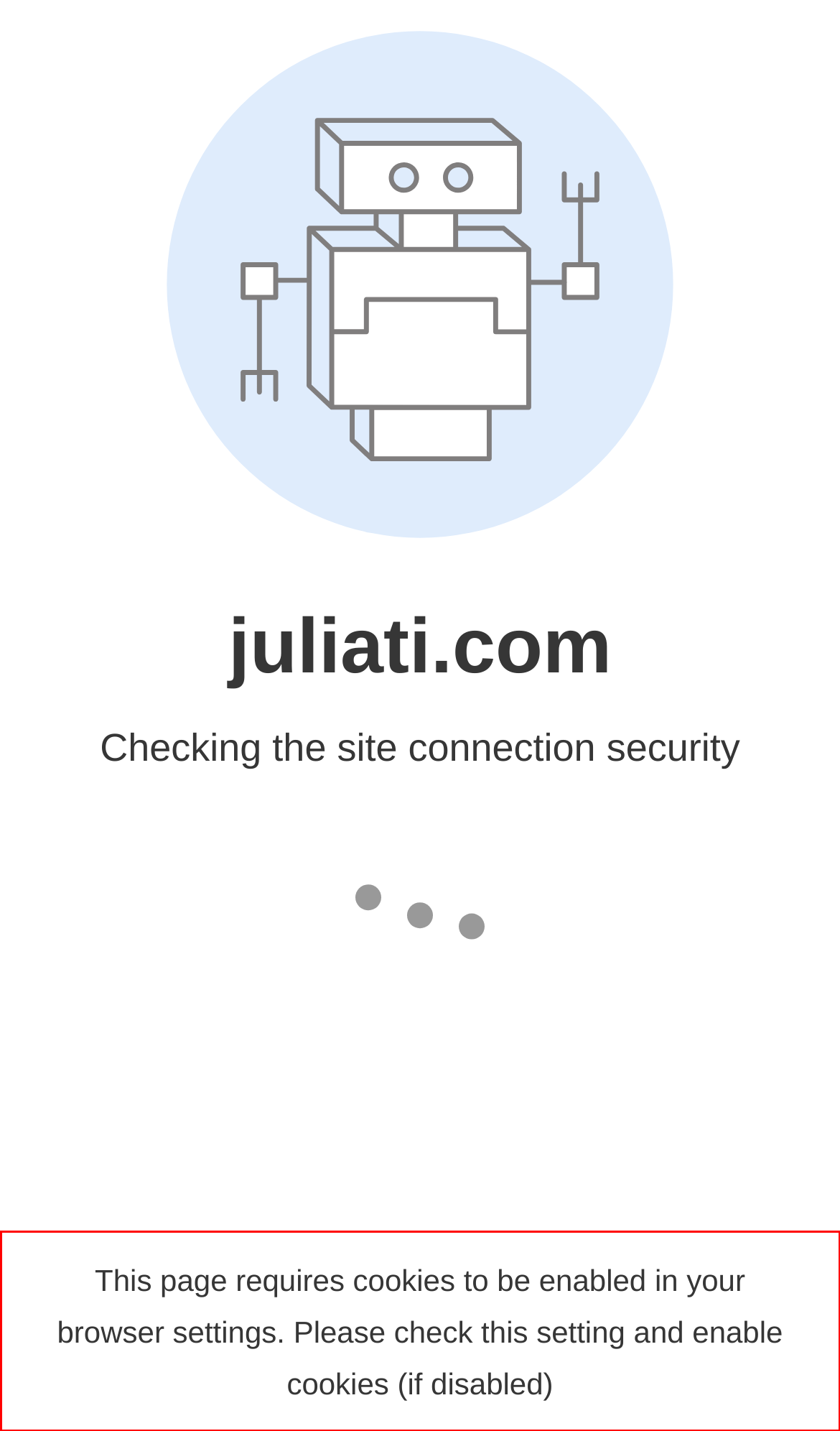You are given a screenshot showing a webpage with a red bounding box. Perform OCR to capture the text within the red bounding box.

This page requires cookies to be enabled in your browser settings. Please check this setting and enable cookies (if disabled)